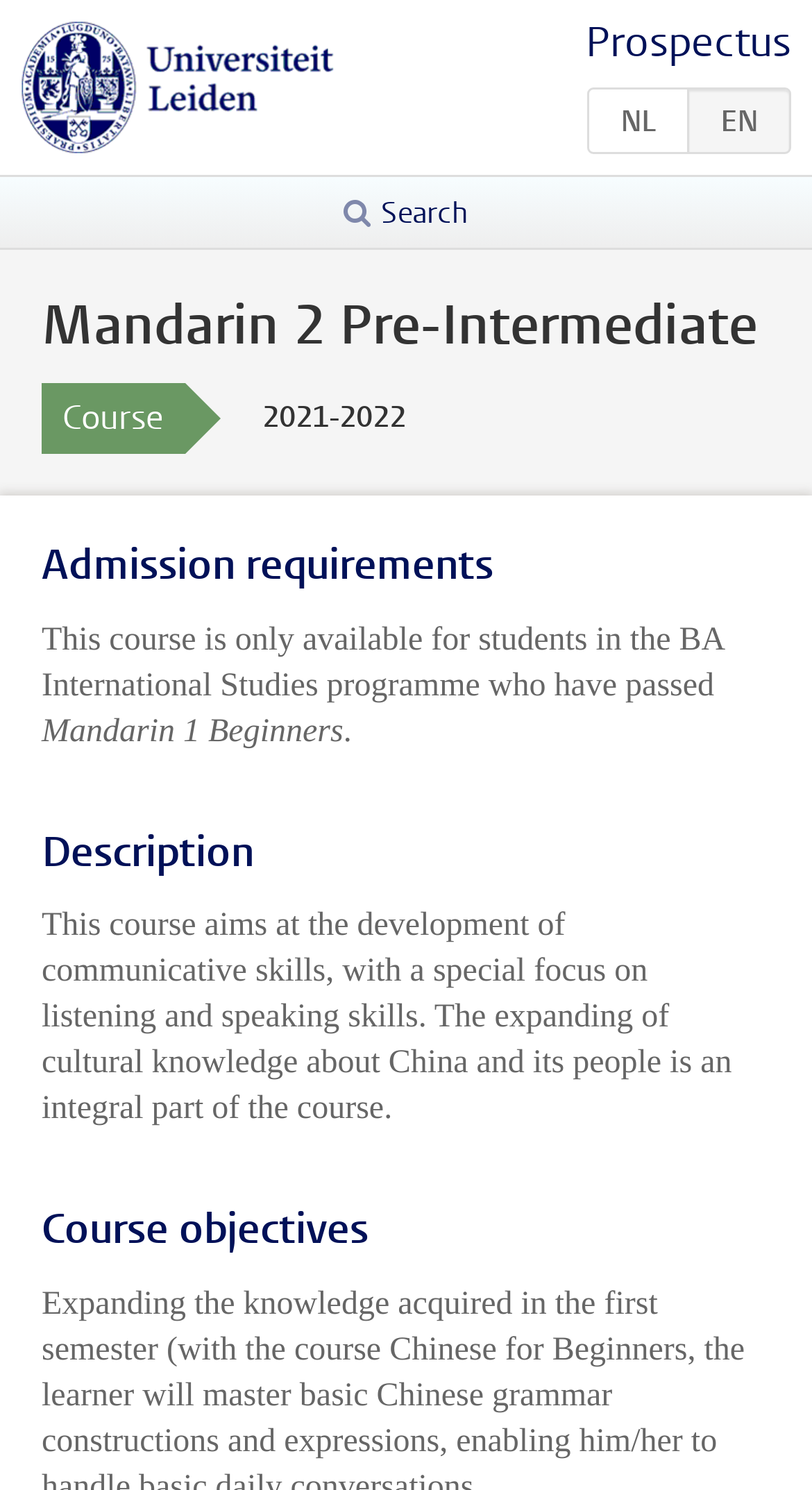Please reply to the following question using a single word or phrase: 
What is the duration of the course?

2021-2022